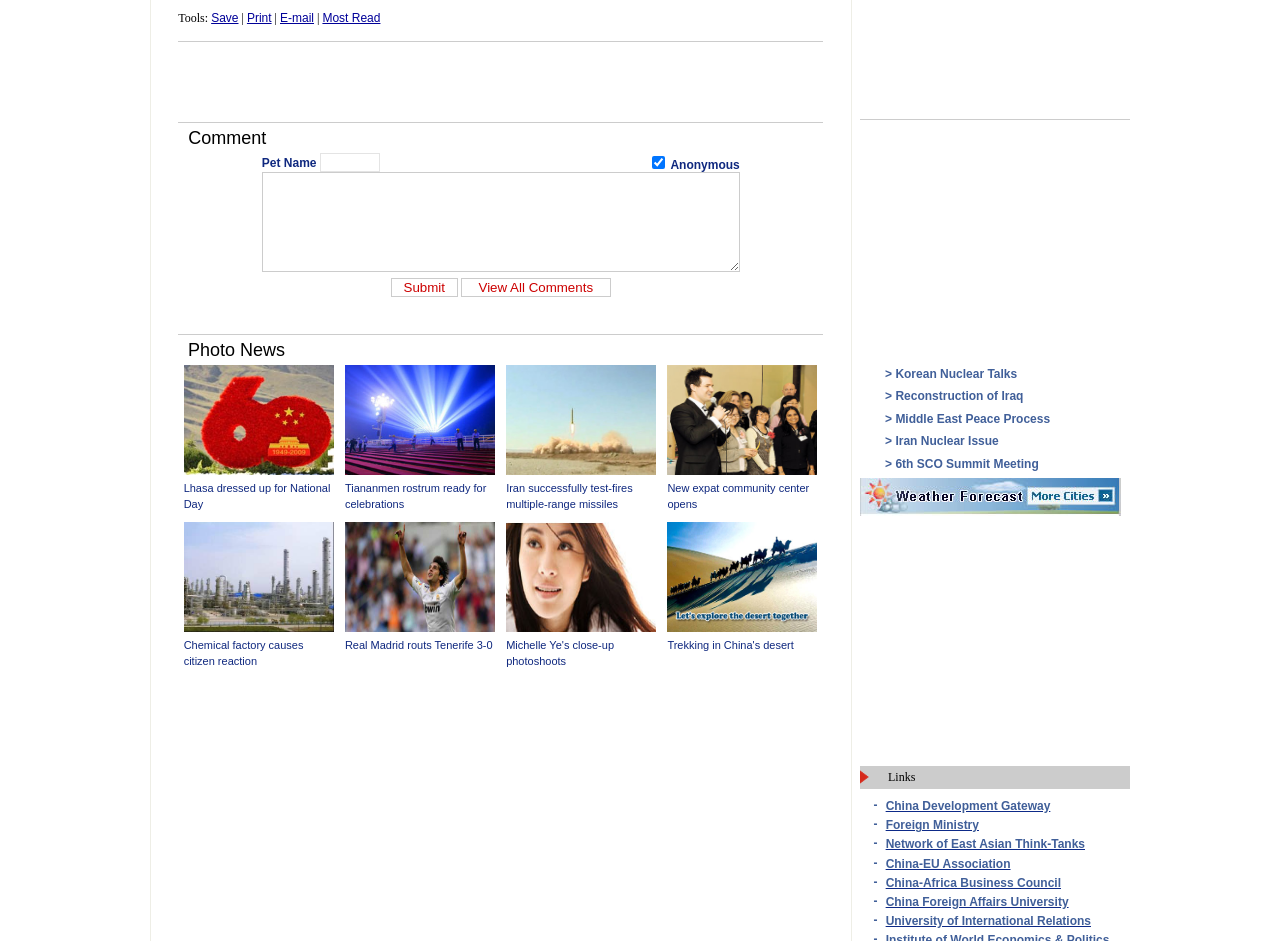Find the bounding box of the element with the following description: "Korean Nuclear Talks". The coordinates must be four float numbers between 0 and 1, formatted as [left, top, right, bottom].

[0.7, 0.39, 0.795, 0.405]